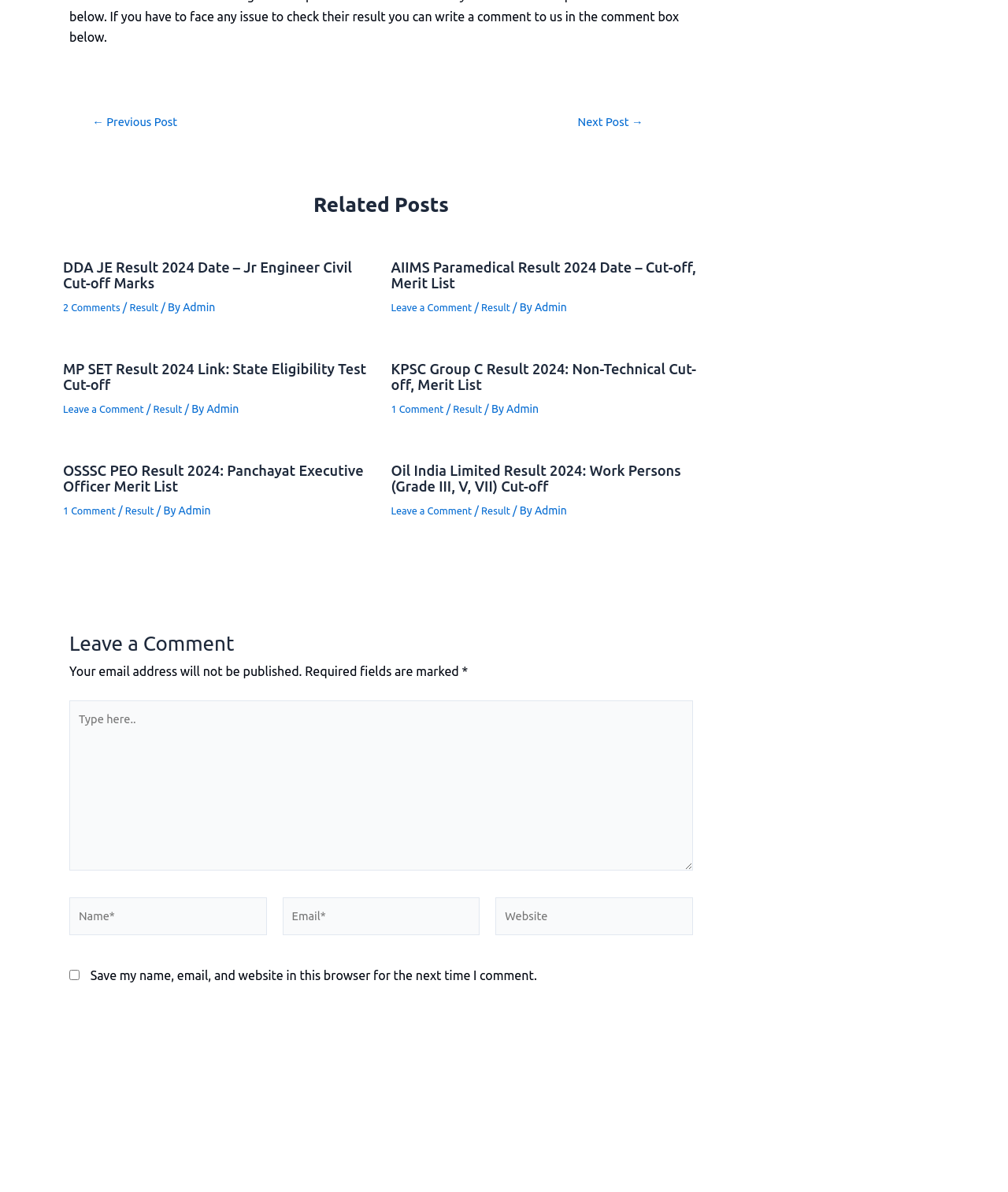Pinpoint the bounding box coordinates of the element you need to click to execute the following instruction: "View the 'AIIMS Paramedical Result 2024 Date – Cut-off, Merit List' article". The bounding box should be represented by four float numbers between 0 and 1, in the format [left, top, right, bottom].

[0.388, 0.216, 0.662, 0.244]